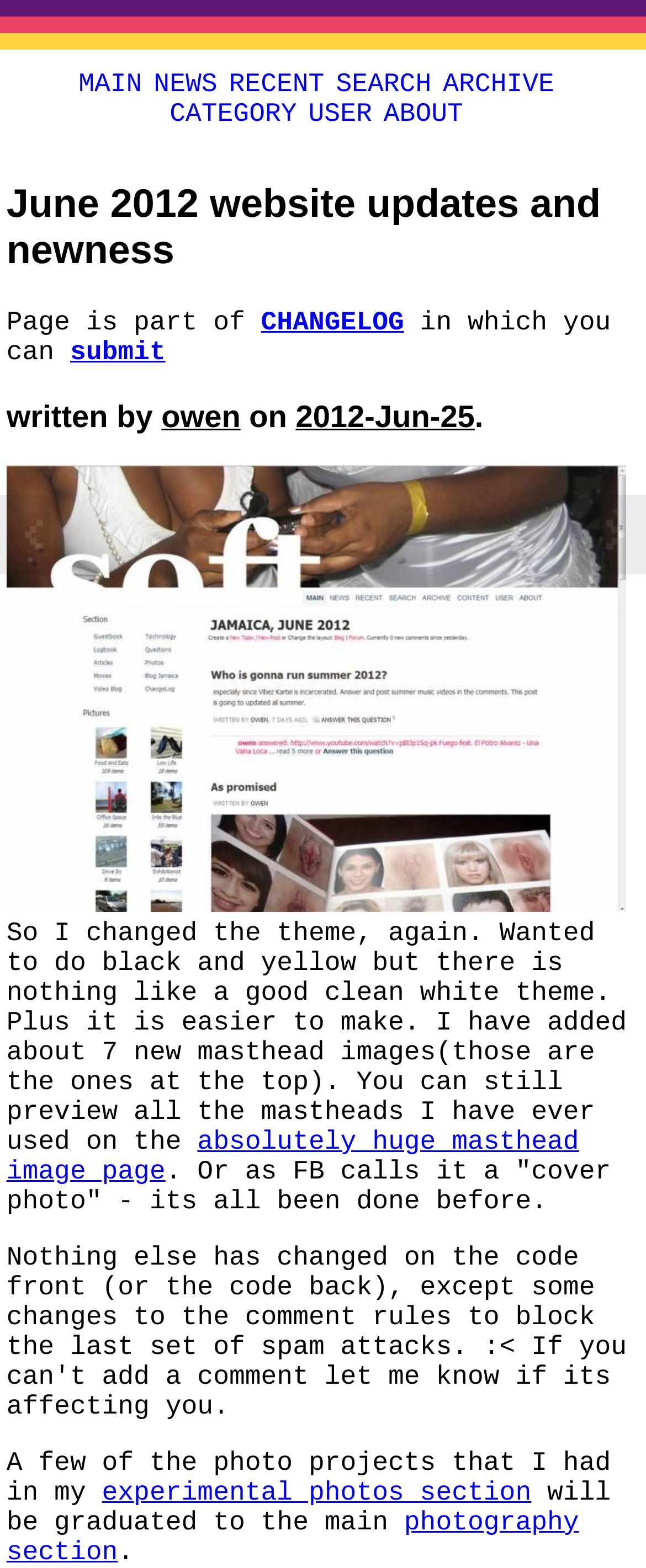Answer the question below using just one word or a short phrase: 
What is the author of this webpage?

owen